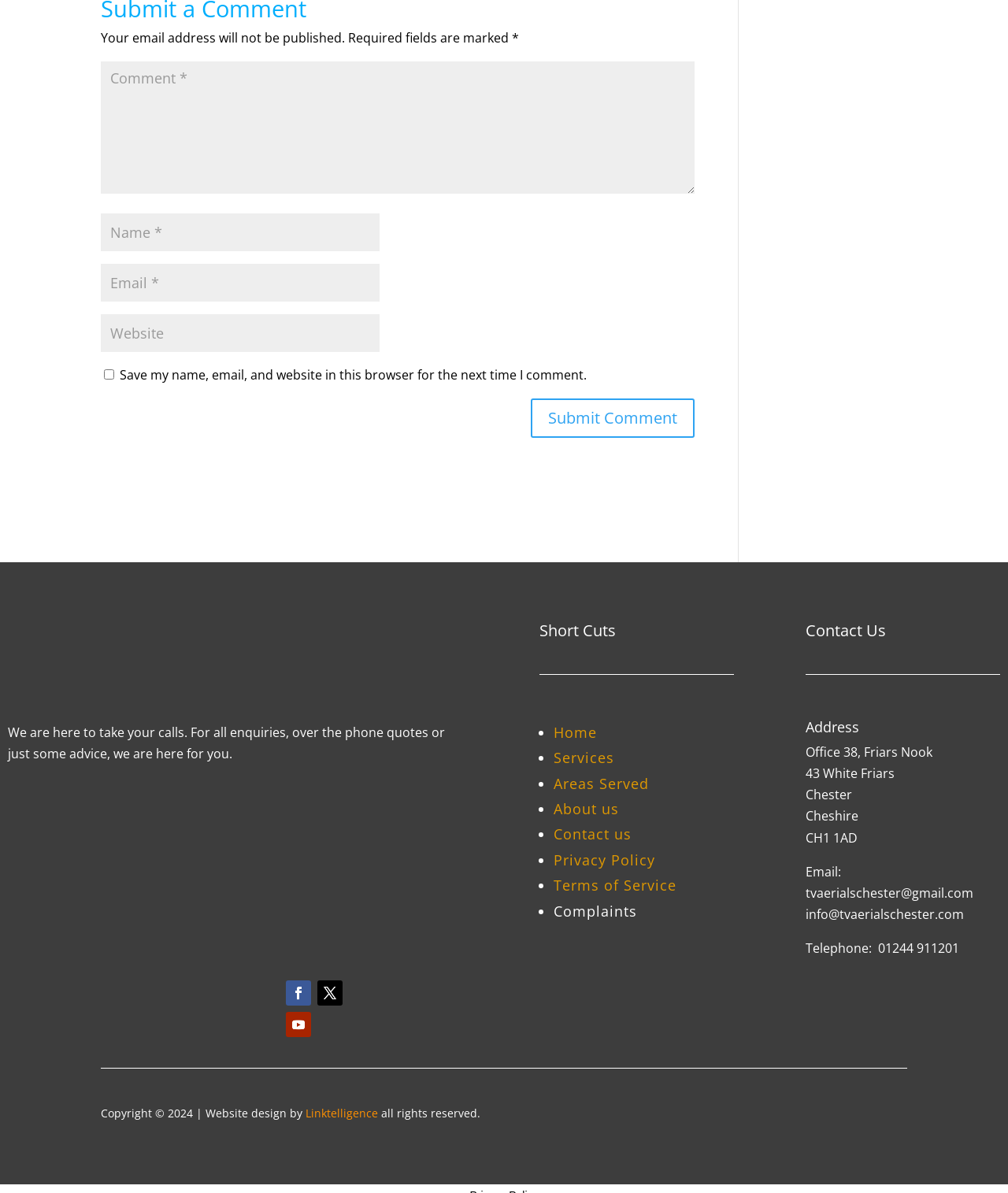What is the address of the office?
Please give a detailed and elaborate answer to the question.

The address of the office is mentioned in the 'Contact Us' section, which includes 'Office 38, Friars Nook' as the first line of the address.